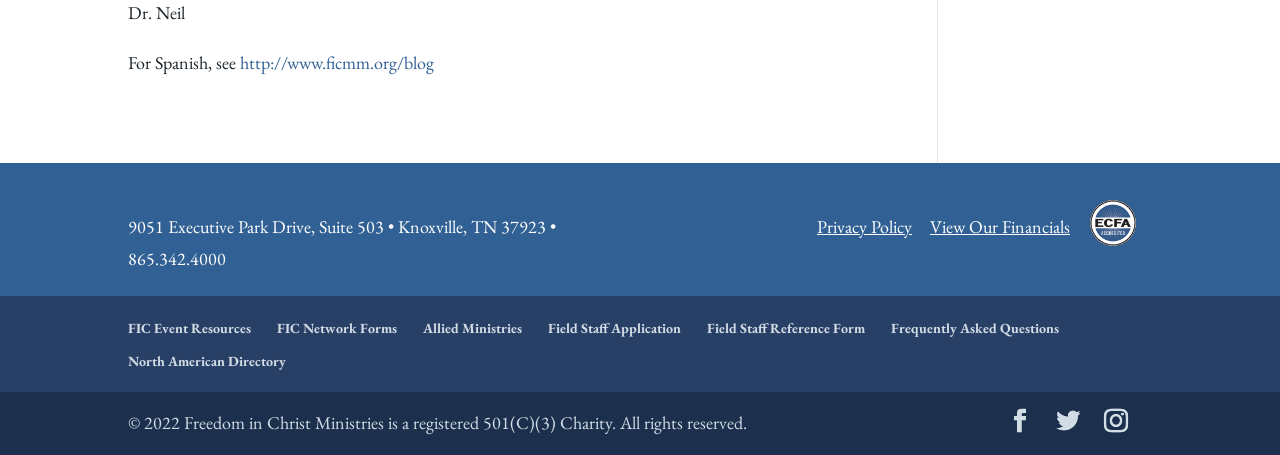Extract the bounding box coordinates of the UI element described by: "Field Staff Reference Form". The coordinates should include four float numbers ranging from 0 to 1, e.g., [left, top, right, bottom].

[0.552, 0.7, 0.676, 0.74]